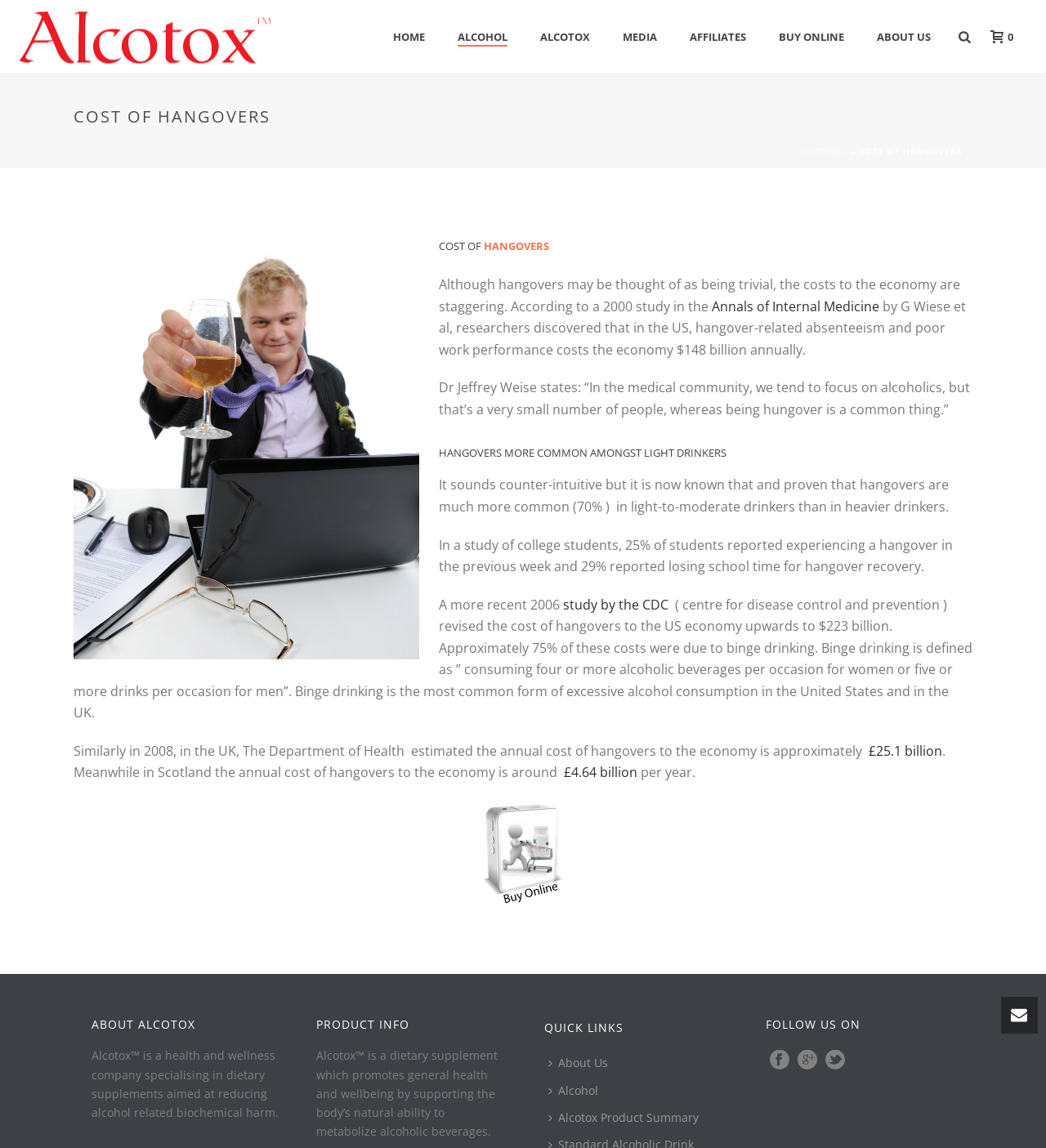Identify and extract the heading text of the webpage.

COST OF HANGOVERS